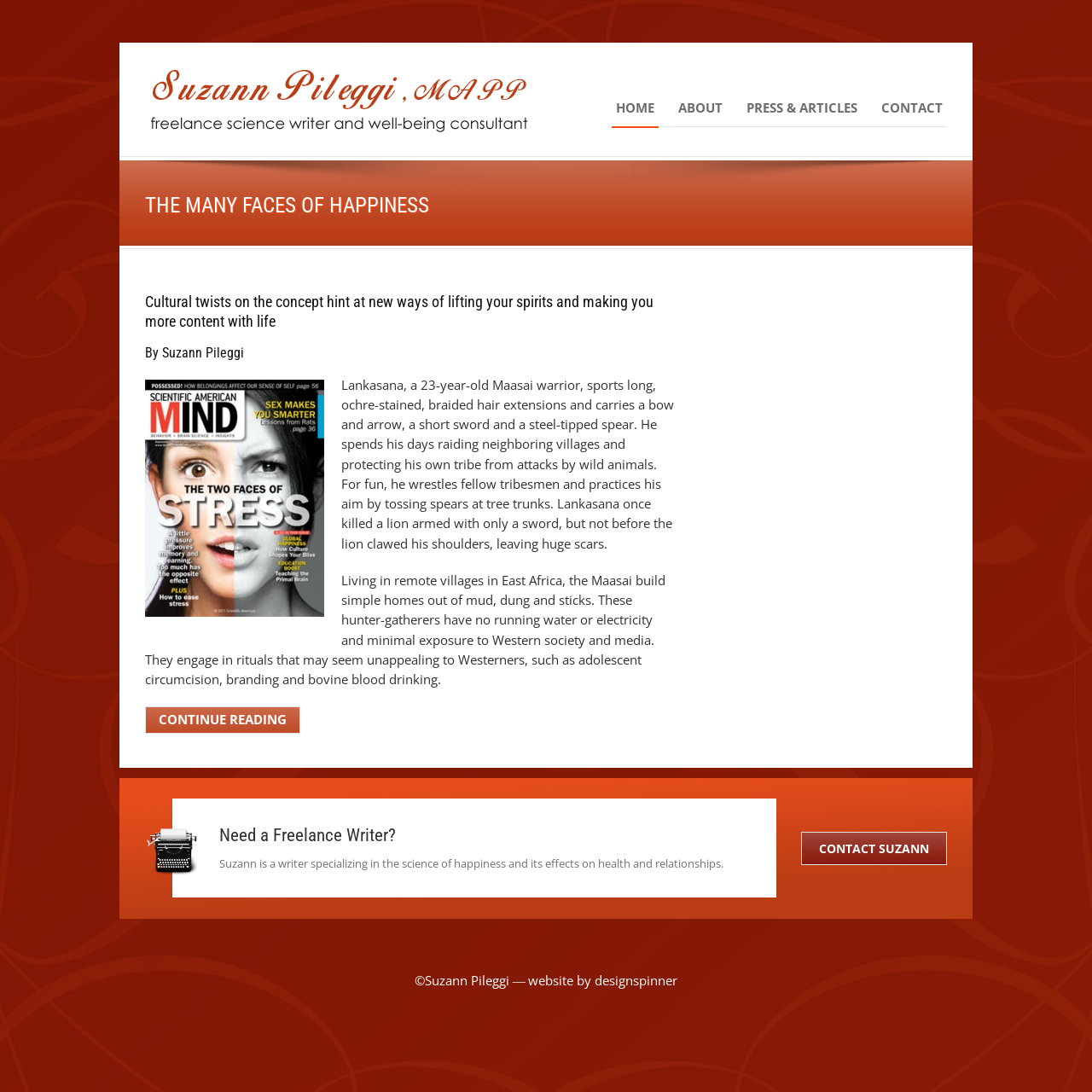What is Suzann's profession?
Please respond to the question thoroughly and include all relevant details.

Suzann is a freelance writer, which is mentioned in the heading 'Need a Freelance Writer?' and also in the StaticText element that describes her specialization in the science of happiness.